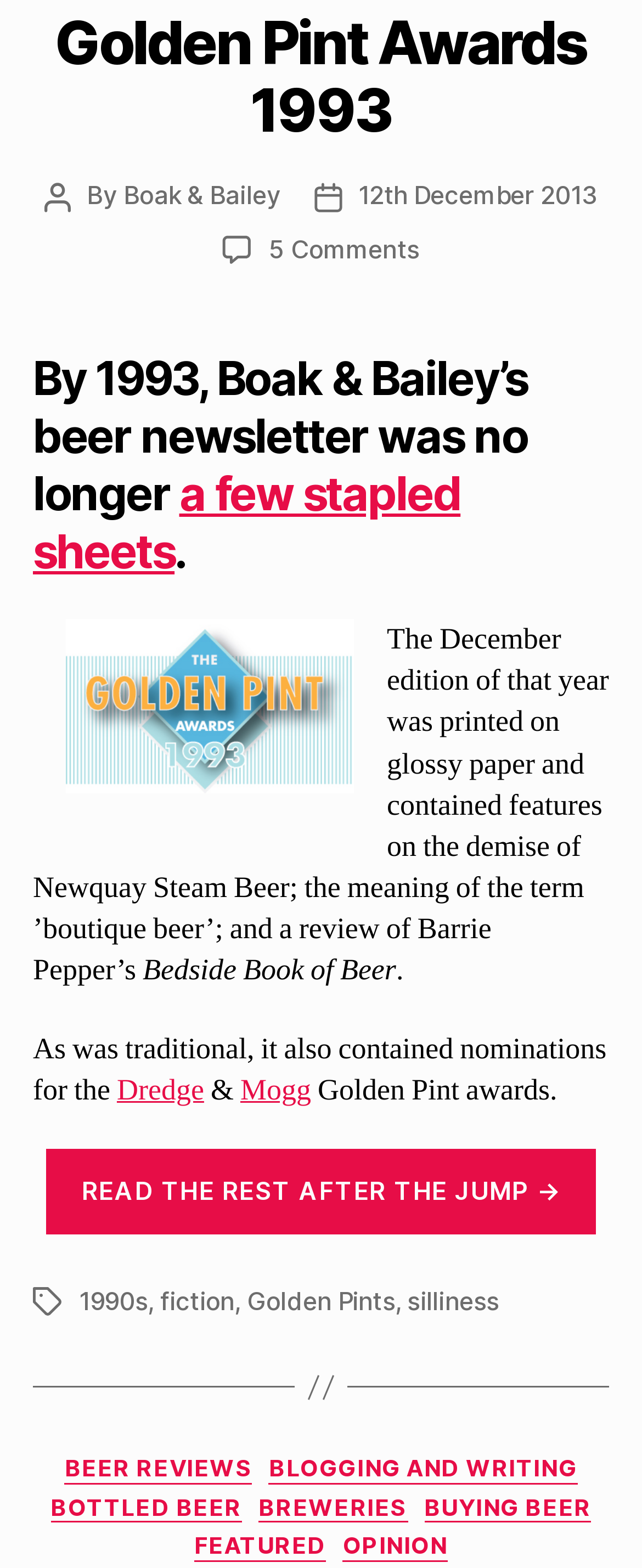Using the webpage screenshot, find the UI element described by Golden Pints. Provide the bounding box coordinates in the format (top-left x, top-left y, bottom-right x, bottom-right y), ensuring all values are floating point numbers between 0 and 1.

[0.385, 0.82, 0.615, 0.839]